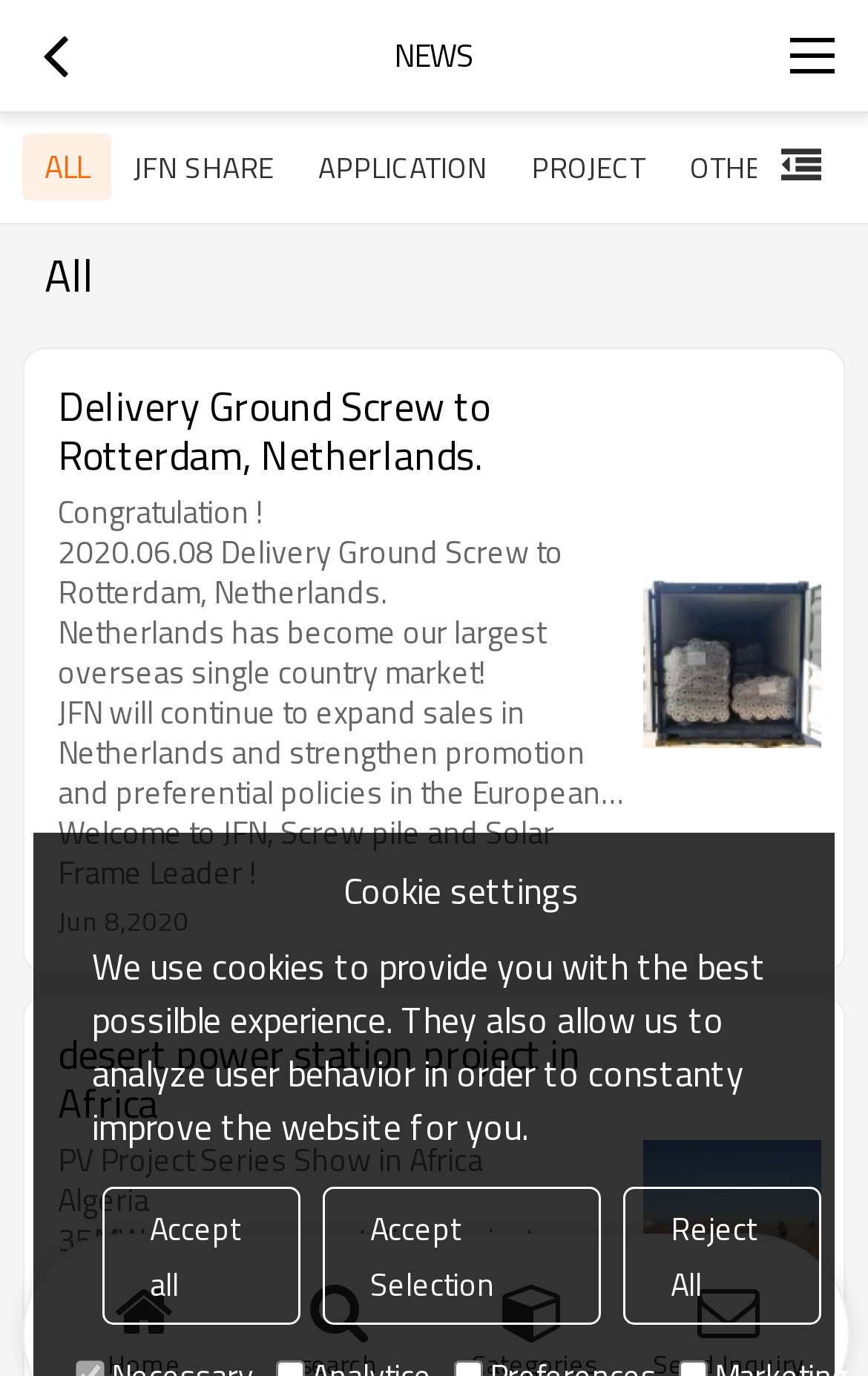Provide the bounding box coordinates for the UI element that is described as: "parent_node: ALL title="News Group"".

[0.872, 0.089, 0.974, 0.154]